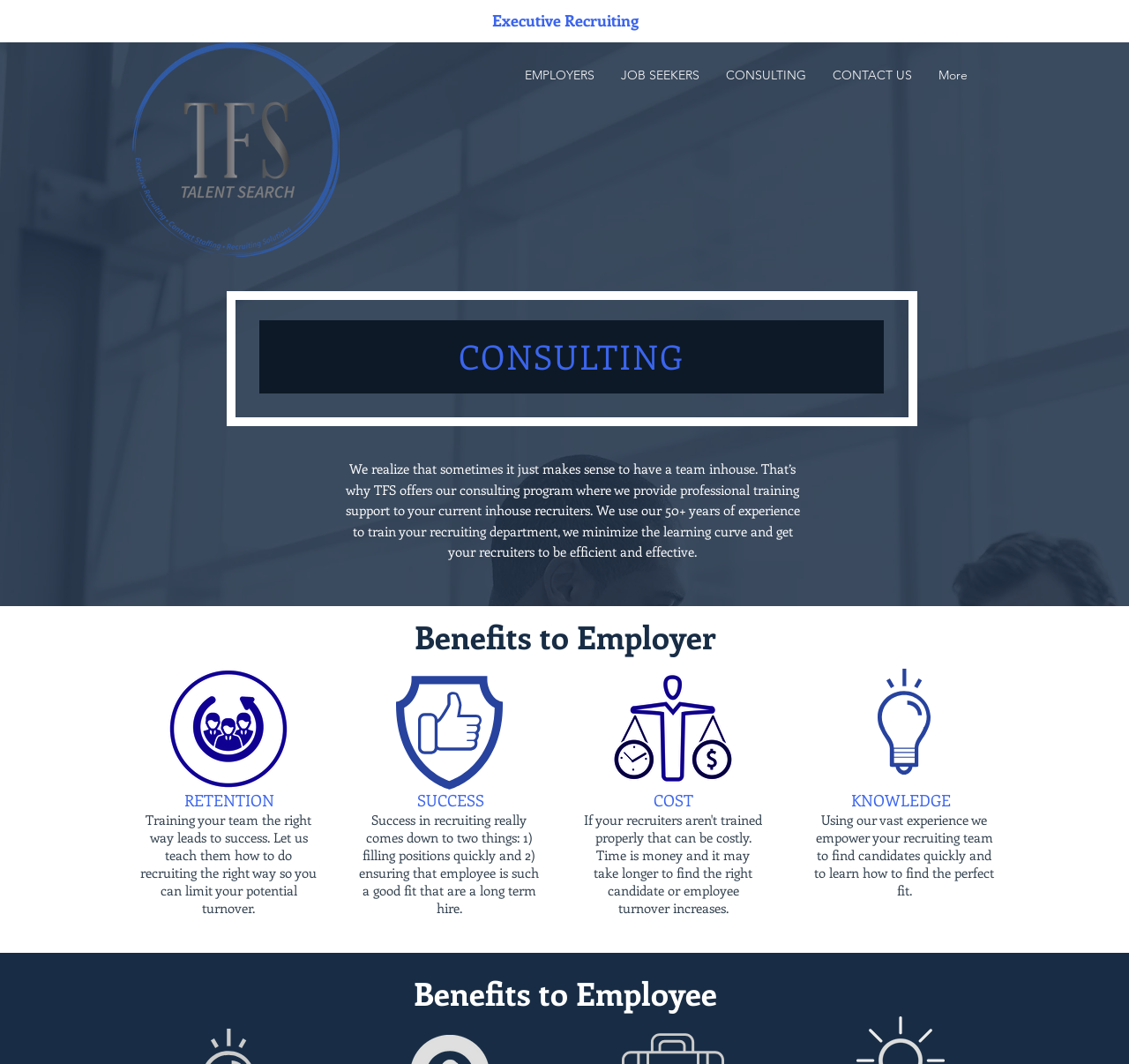Given the element description "JOB SEEKERS" in the screenshot, predict the bounding box coordinates of that UI element.

[0.538, 0.056, 0.631, 0.085]